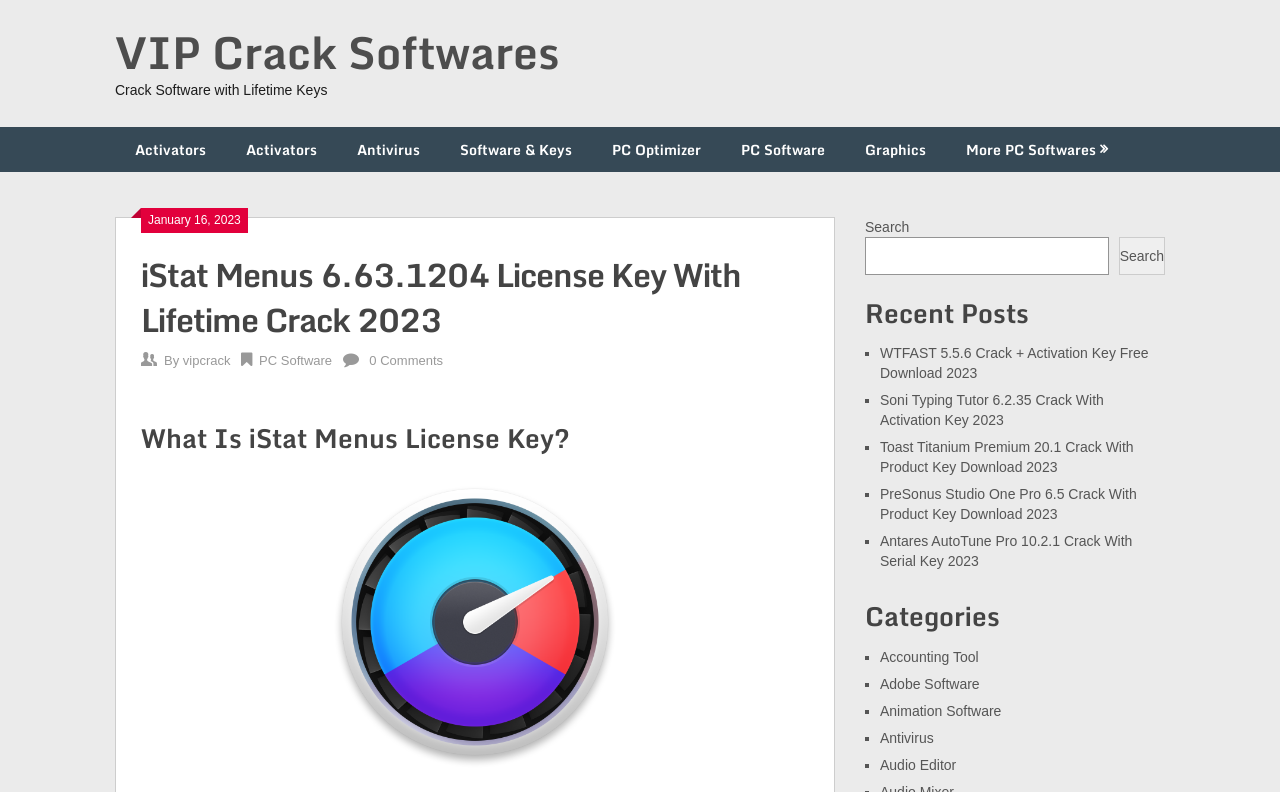Pinpoint the bounding box coordinates of the clickable area needed to execute the instruction: "Check recent posts". The coordinates should be specified as four float numbers between 0 and 1, i.e., [left, top, right, bottom].

[0.676, 0.372, 0.91, 0.418]